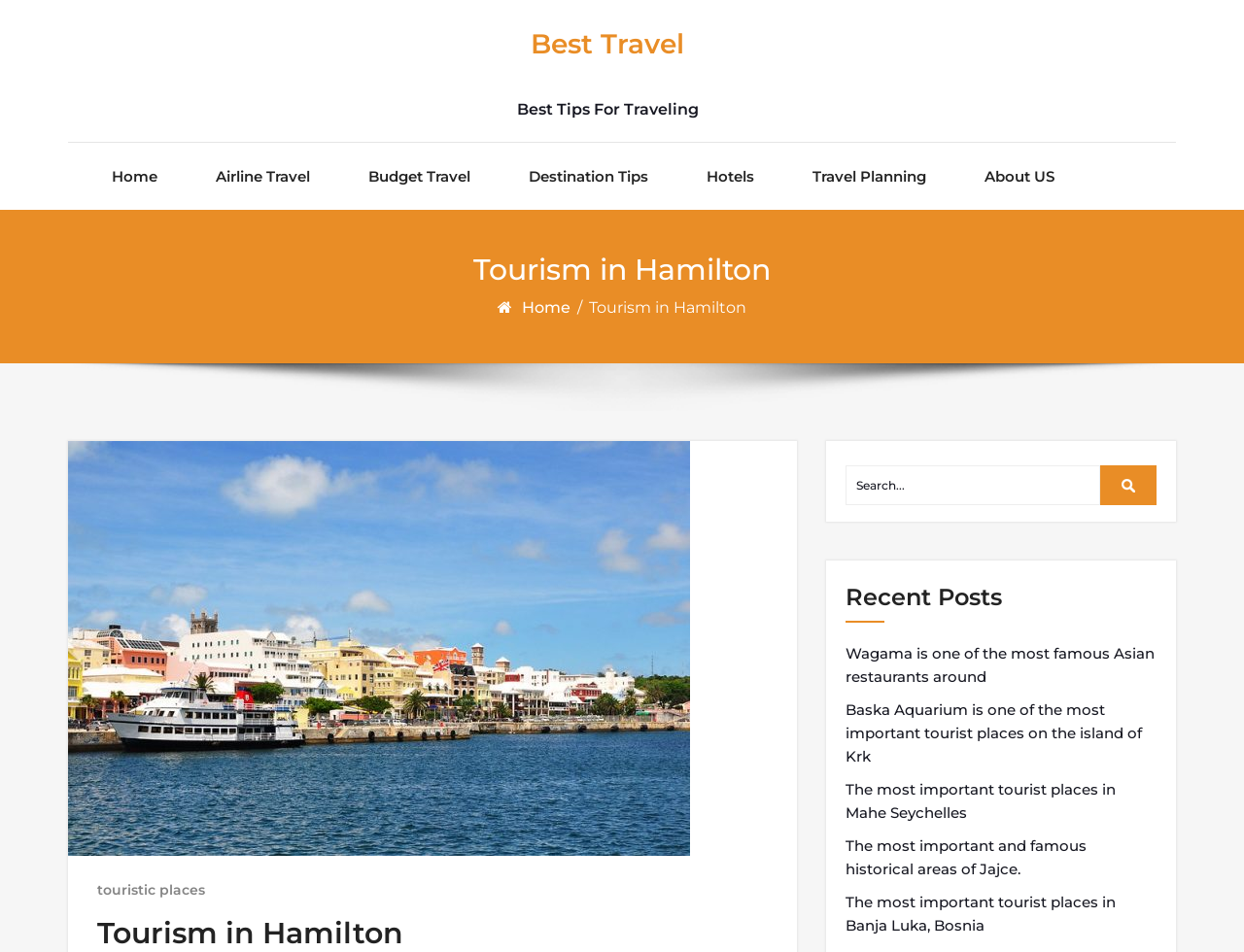Provide the bounding box coordinates of the HTML element this sentence describes: "Home". The bounding box coordinates consist of four float numbers between 0 and 1, i.e., [left, top, right, bottom].

[0.09, 0.15, 0.127, 0.22]